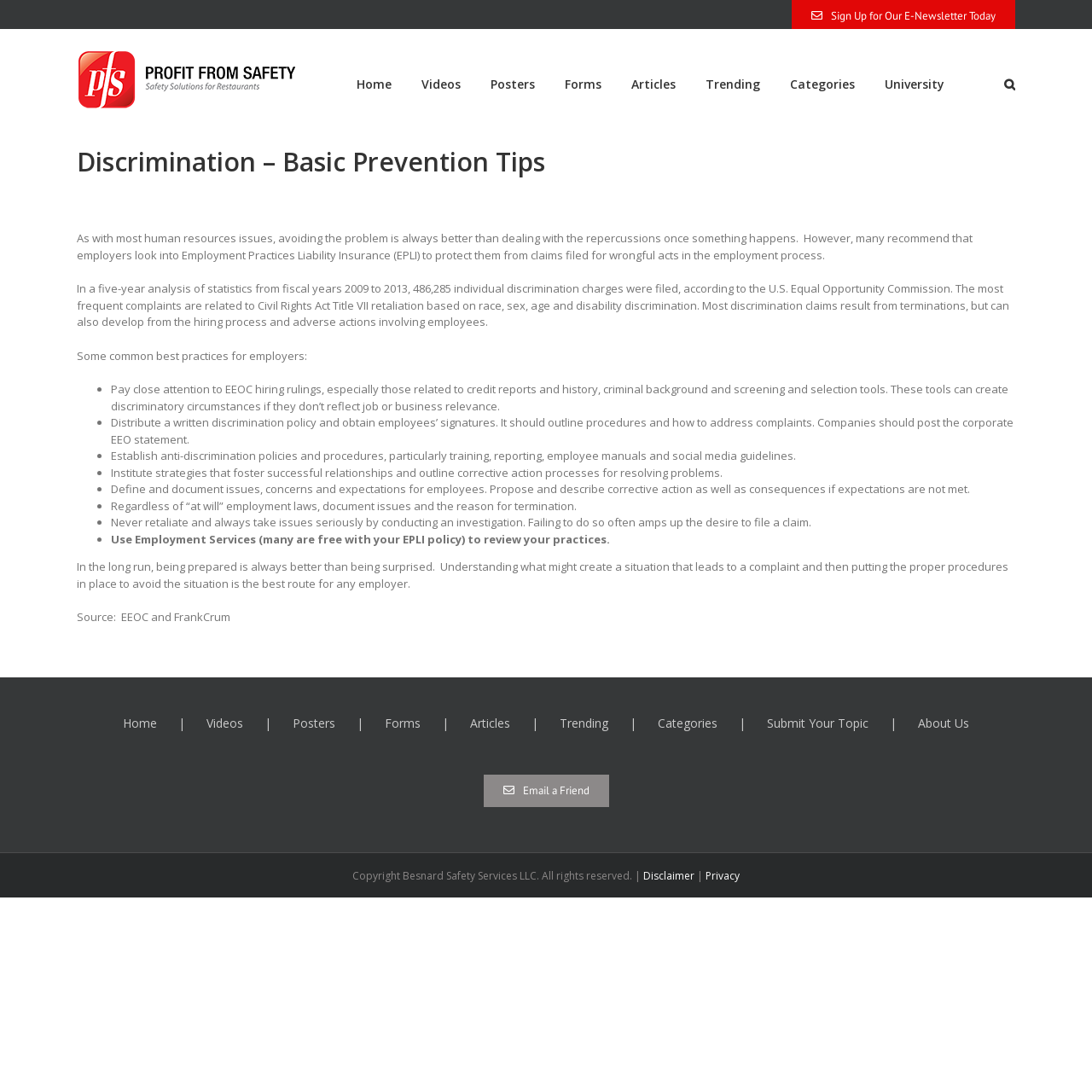Detail the various sections and features present on the webpage.

This webpage is about discrimination prevention tips, specifically focusing on employment practices liability insurance. At the top of the page, there is a logo of "Profiting From Safety" on the left, and a search bar with a magnifying glass icon on the right. Below the logo, there is a main menu with links to various sections, including "Home", "Videos", "Posters", "Forms", "Articles", "Trending", "Categories", "University", and "Search".

The main content of the page is an article that discusses the importance of avoiding discrimination in the workplace. The article starts with a brief introduction, followed by some statistics on discrimination charges filed with the U.S. Equal Opportunity Commission. It then provides some best practices for employers to prevent discrimination, including paying attention to EEOC hiring rulings, distributing a written discrimination policy, establishing anti-discrimination policies and procedures, and defining and documenting issues and expectations for employees.

The article is divided into sections with headings and bullet points, making it easy to read and understand. There are also some links to related resources, such as a disclaimer and privacy policy, at the bottom of the page.

On the right side of the page, there is a section with links to social media and a newsletter sign-up. There is also a secondary navigation menu at the bottom of the page, which duplicates the main menu links.

Overall, the webpage is well-organized and easy to navigate, with a clear focus on providing information and resources on discrimination prevention in the workplace.